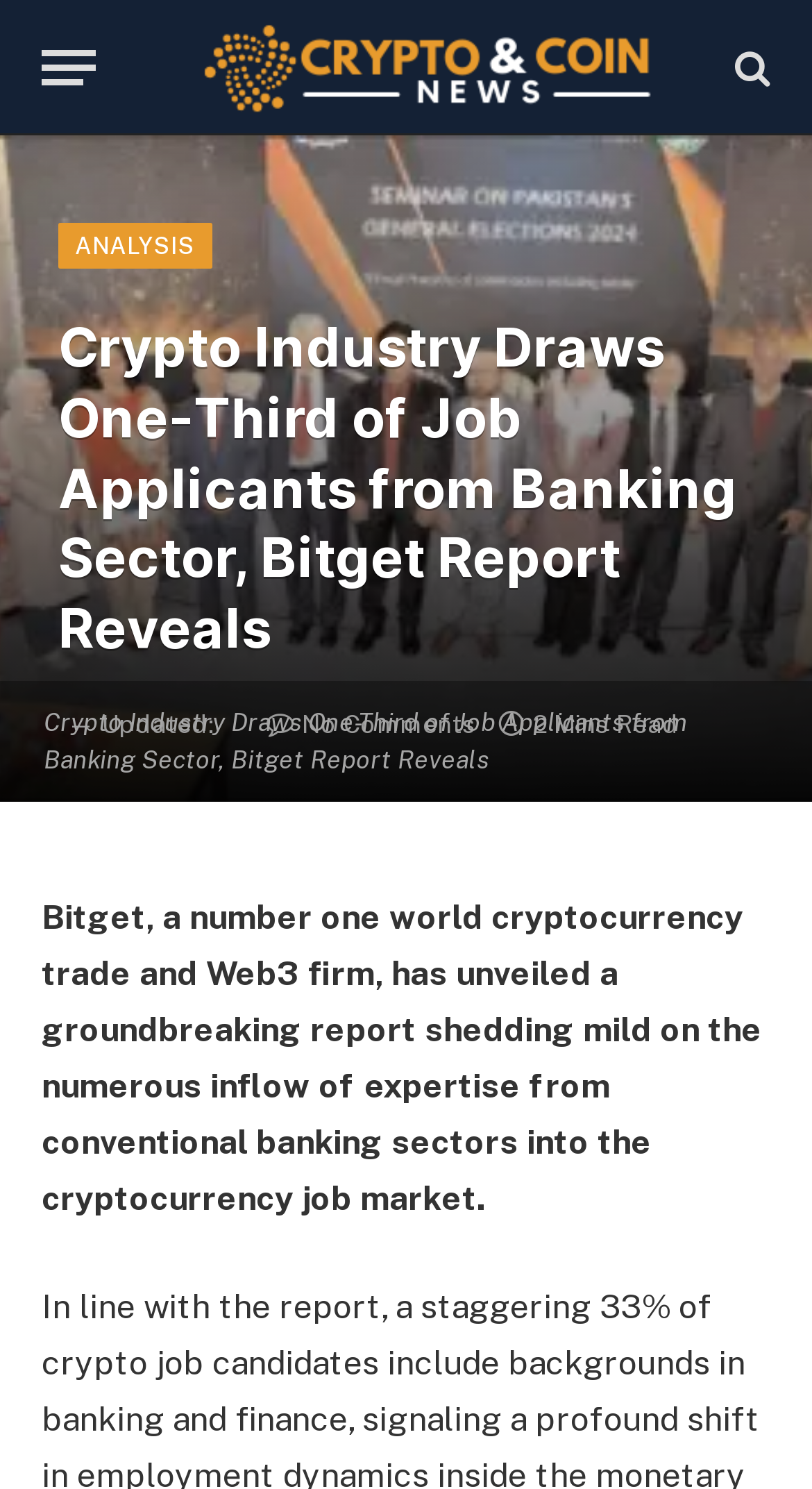What is the status of the comments on the article?
Kindly give a detailed and elaborate answer to the question.

The answer can be found in the link element with the text ' No Comments' which is located at the bottom of the webpage, next to the 'Updated:' text.